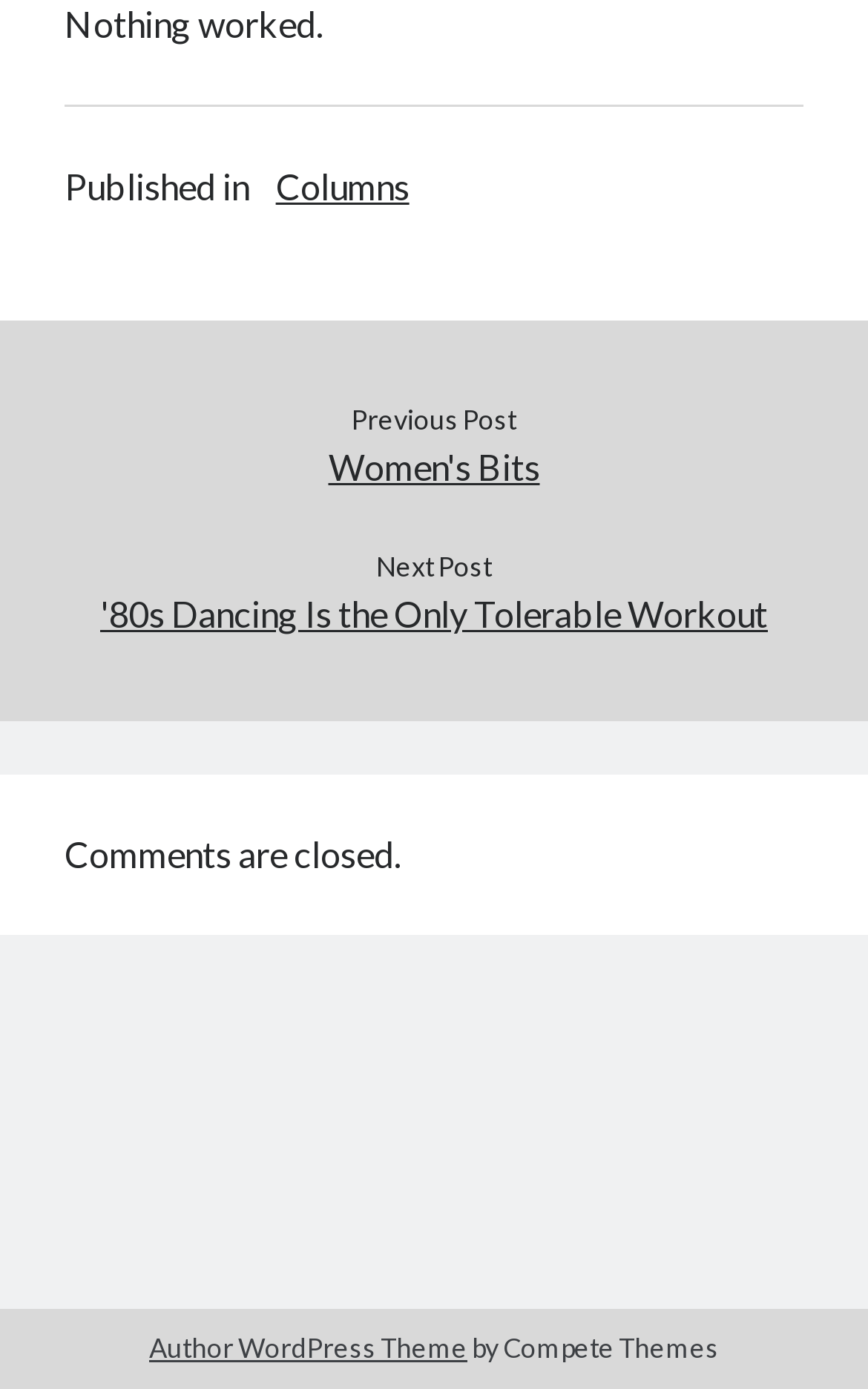Pinpoint the bounding box coordinates of the element to be clicked to execute the instruction: "Read Columns".

[0.318, 0.115, 0.471, 0.154]